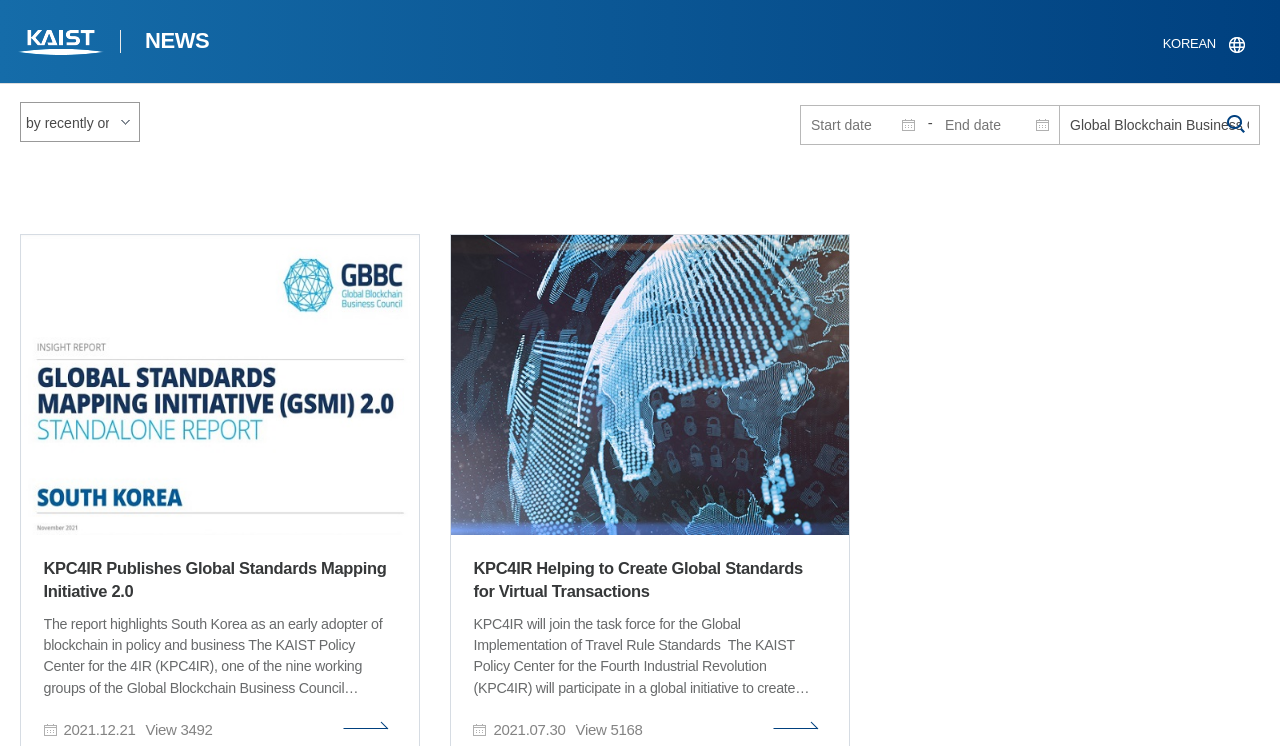Give the bounding box coordinates for the element described as: "KAIST".

[0.0, 0.0, 0.098, 0.119]